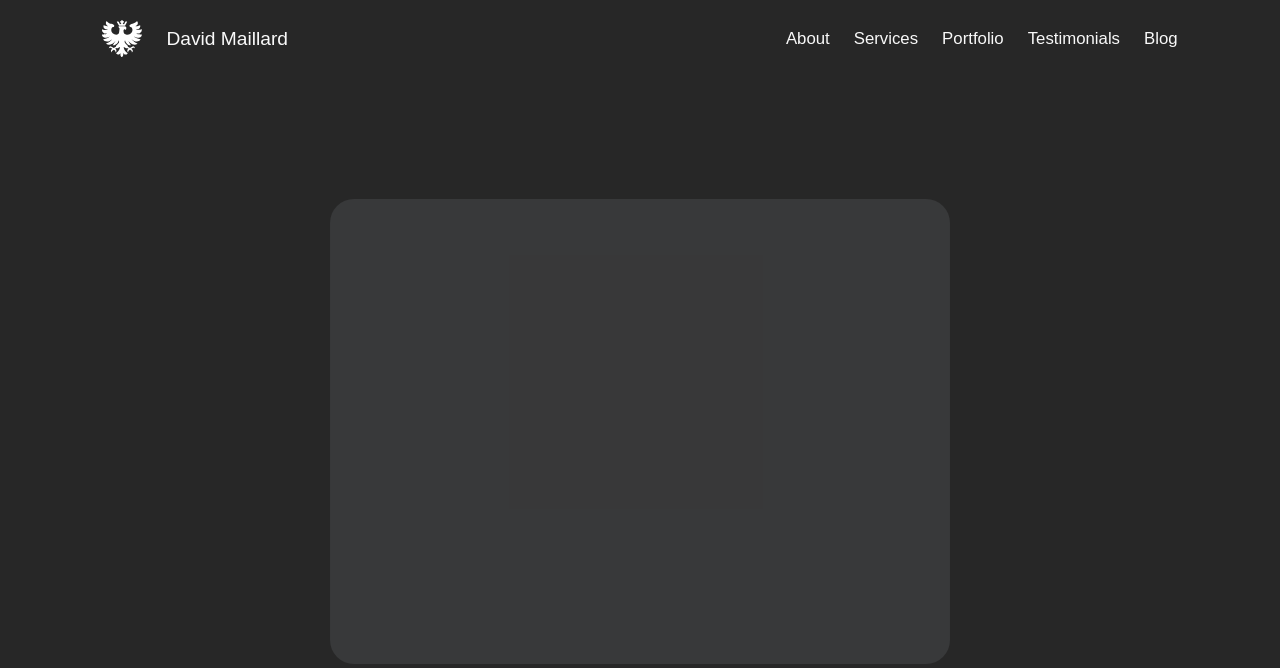Use a single word or phrase to answer the question:
What is the largest element on the webpage?

A figure